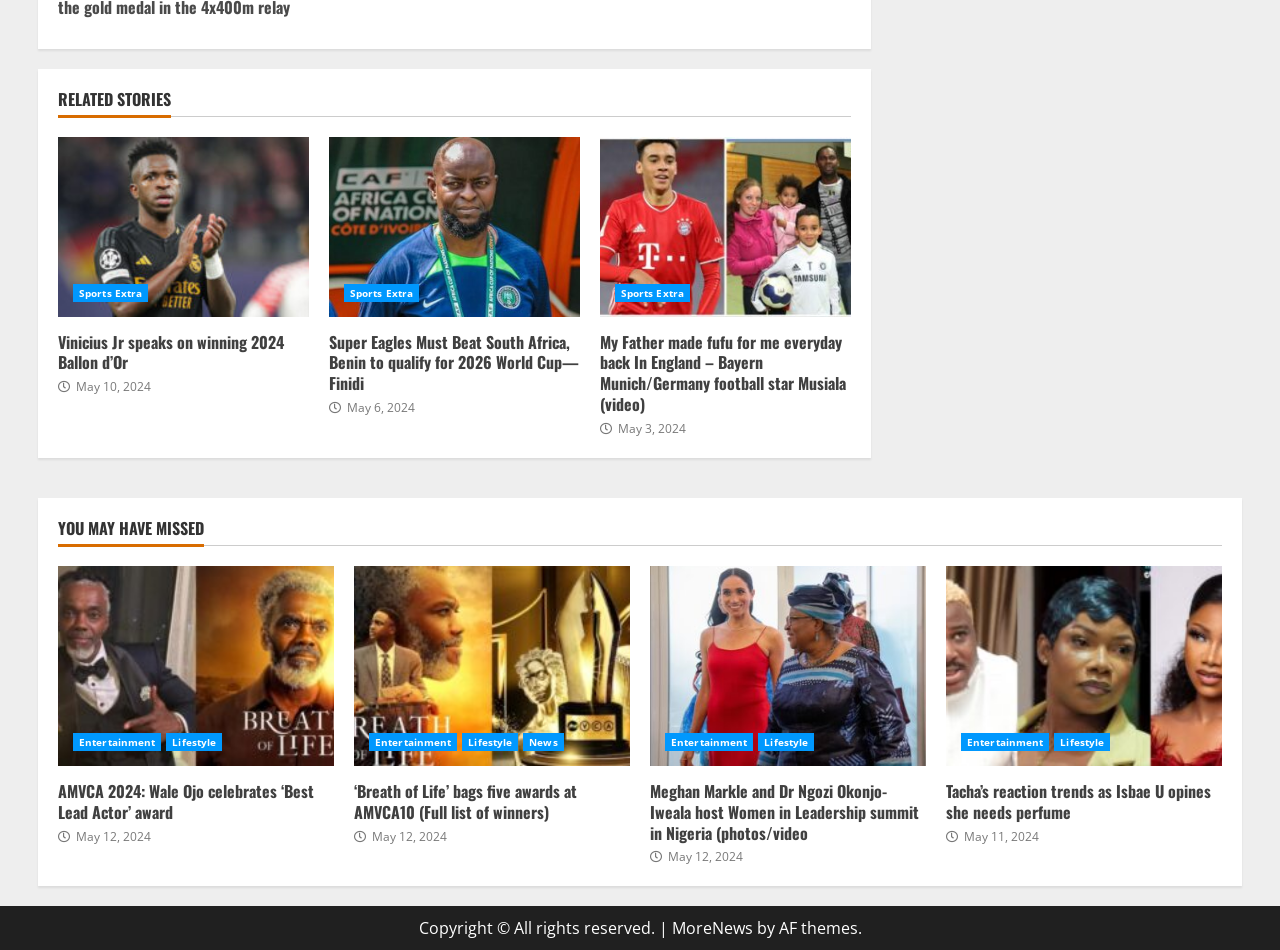What is the date of the third news article?
Using the visual information, respond with a single word or phrase.

May 3, 2024